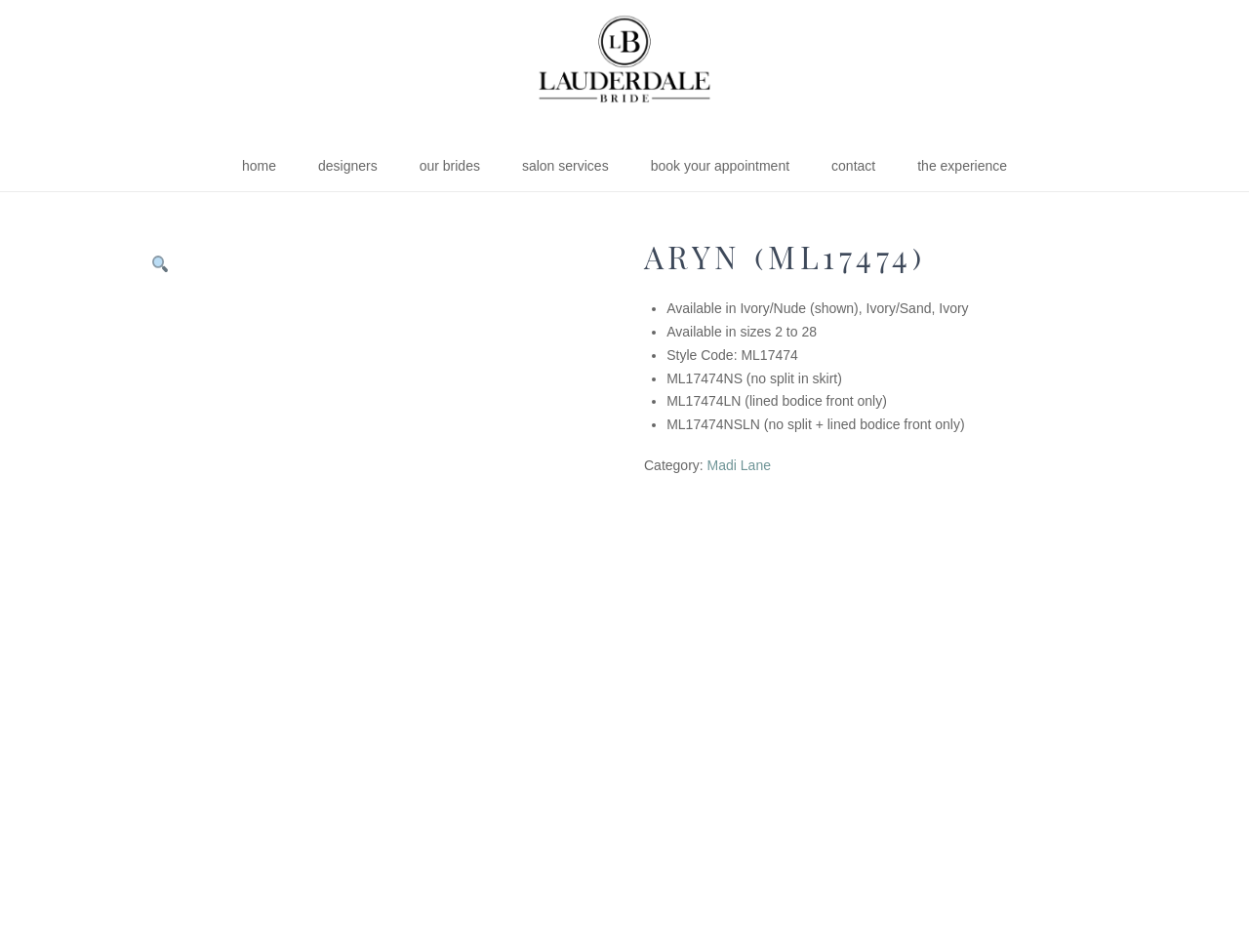Summarize the webpage comprehensively, mentioning all visible components.

This webpage is about a wedding dress, specifically the "Aryn" model with the style code ML17474. At the top, there is a prominent "book now" button with an accompanying image, which takes up about a quarter of the screen width. 

Below the "book now" button, there is a navigation menu with links to various sections of the website, including "home", "designers", "our brides", "salon services", "book your appointment", "contact", and "the experience". 

To the right of the navigation menu, there is a search icon (magnifying glass) with a link to search. Below the search icon, there is a large image of the wedding dress, which takes up most of the screen height. 

Above the image, there is a heading that reads "ARYN (ML17474)". Below the heading, there is a list of details about the dress, including its availability in different colors and sizes, as well as various style codes for different variations of the dress. 

To the right of the list, there is a category label that reads "Category:", followed by a link to "Madi Lane", which is likely the designer or brand of the dress.